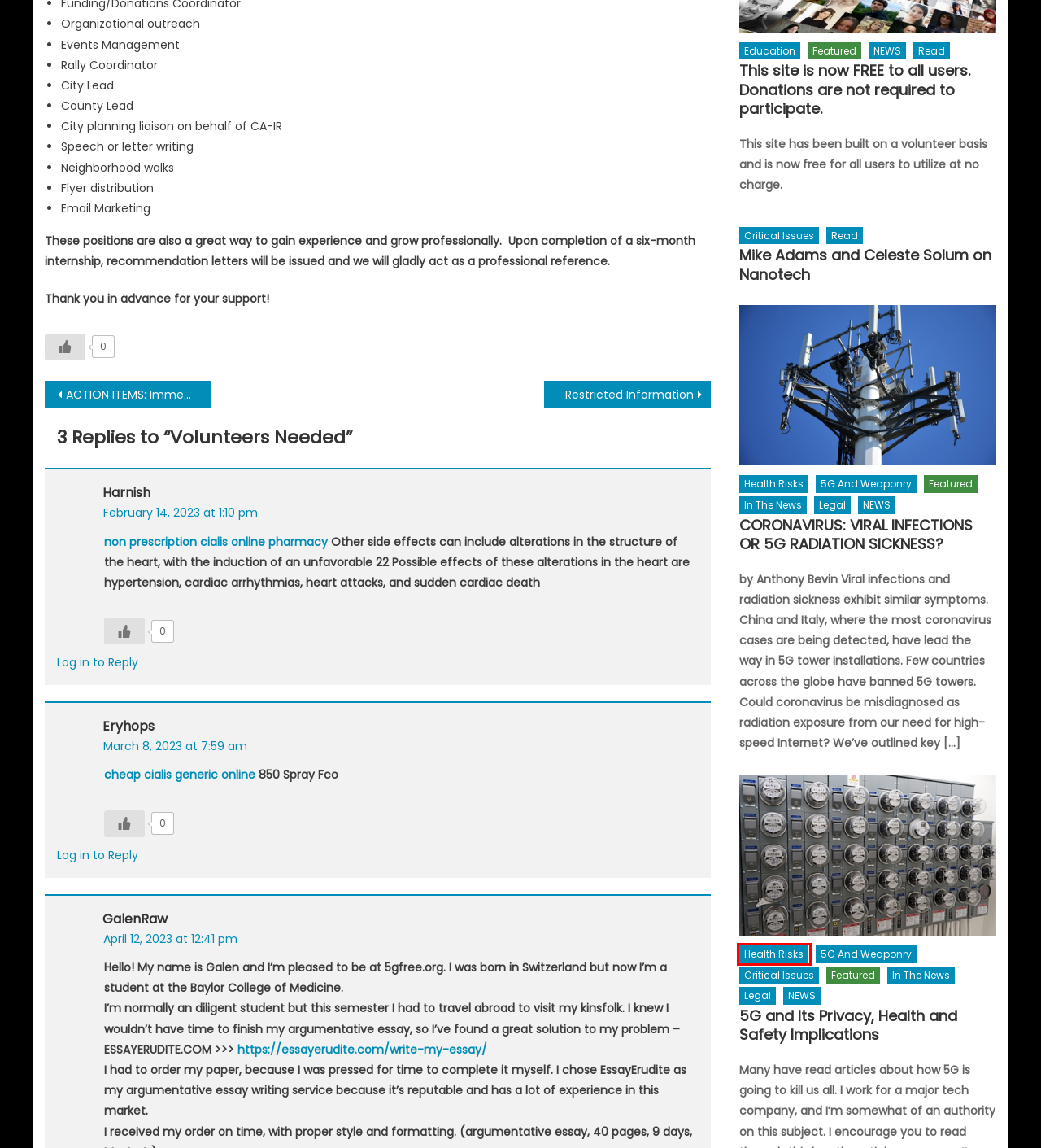View the screenshot of the webpage containing a red bounding box around a UI element. Select the most fitting webpage description for the new page shown after the element in the red bounding box is clicked. Here are the candidates:
A. Featured – 5gfree.org
B. 5G and Weaponry – 5gfree.org
C. ACTION ITEMS: Immediate Action Requested – 5gfree.org
D. In The News – 5gfree.org
E. NEWS – 5gfree.org
F. Health Risks – 5gfree.org
G. Write My Essay | Who Can Write My Essay
H. 5G and Its Privacy, Health and Safety Implications – 5gfree.org

F